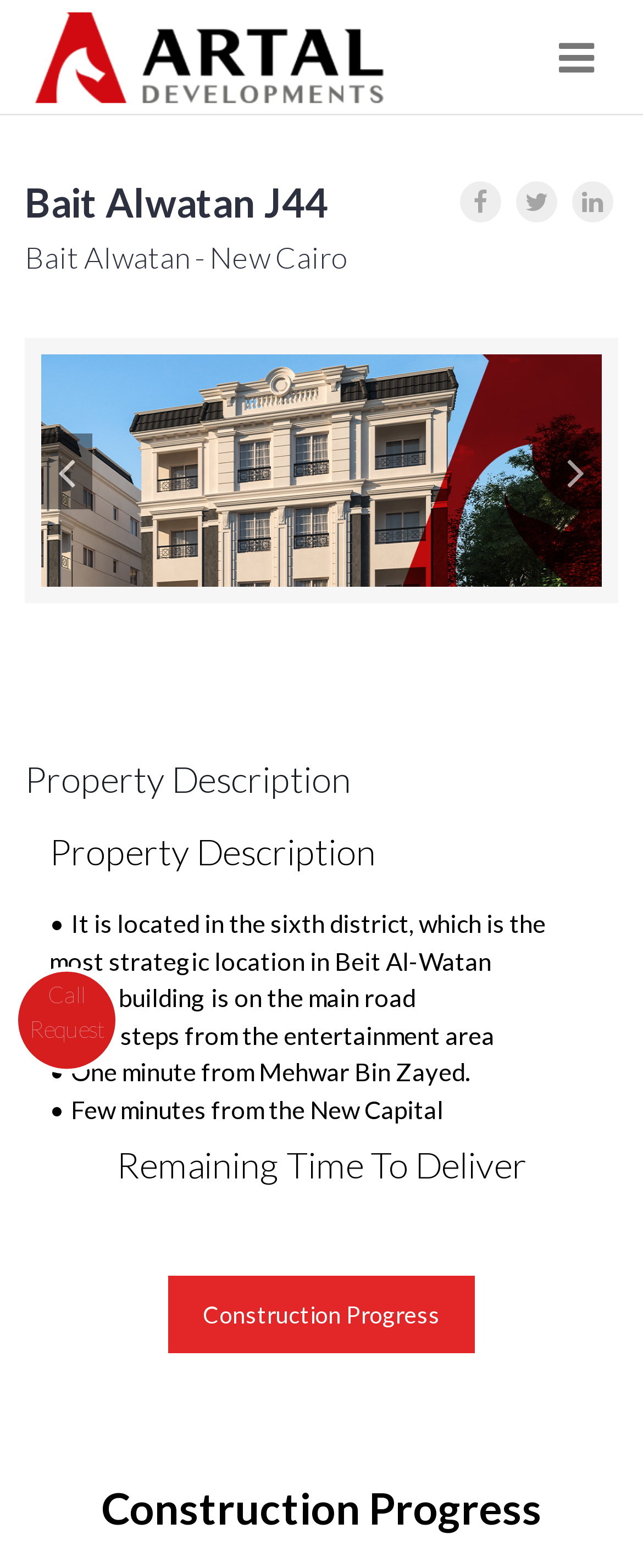Extract the text of the main heading from the webpage.

Bait Alwatan J44
Bait Alwatan - New Cairo